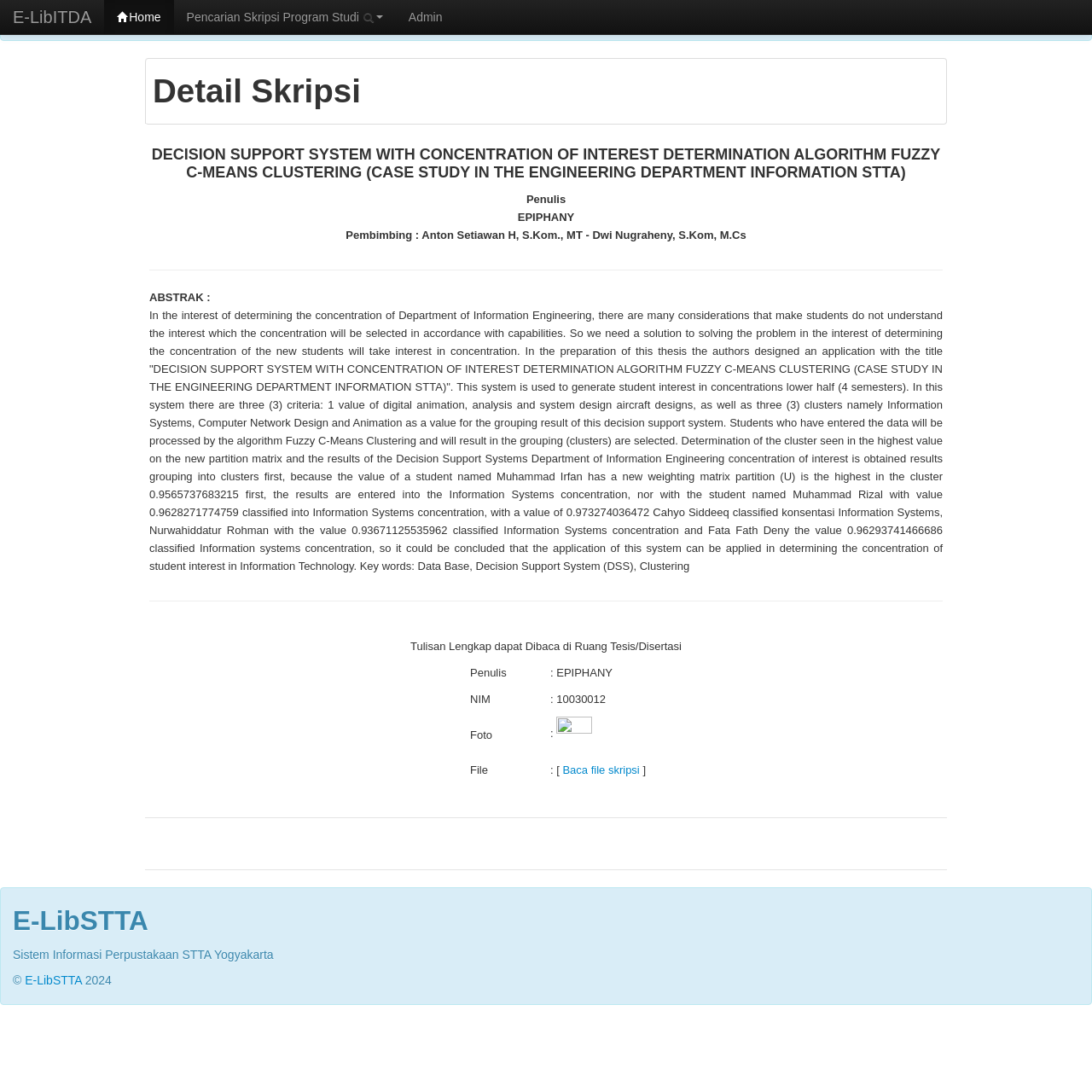Please find the bounding box coordinates of the element that must be clicked to perform the given instruction: "Read the full text of the thesis". The coordinates should be four float numbers from 0 to 1, i.e., [left, top, right, bottom].

[0.133, 0.53, 0.867, 0.604]